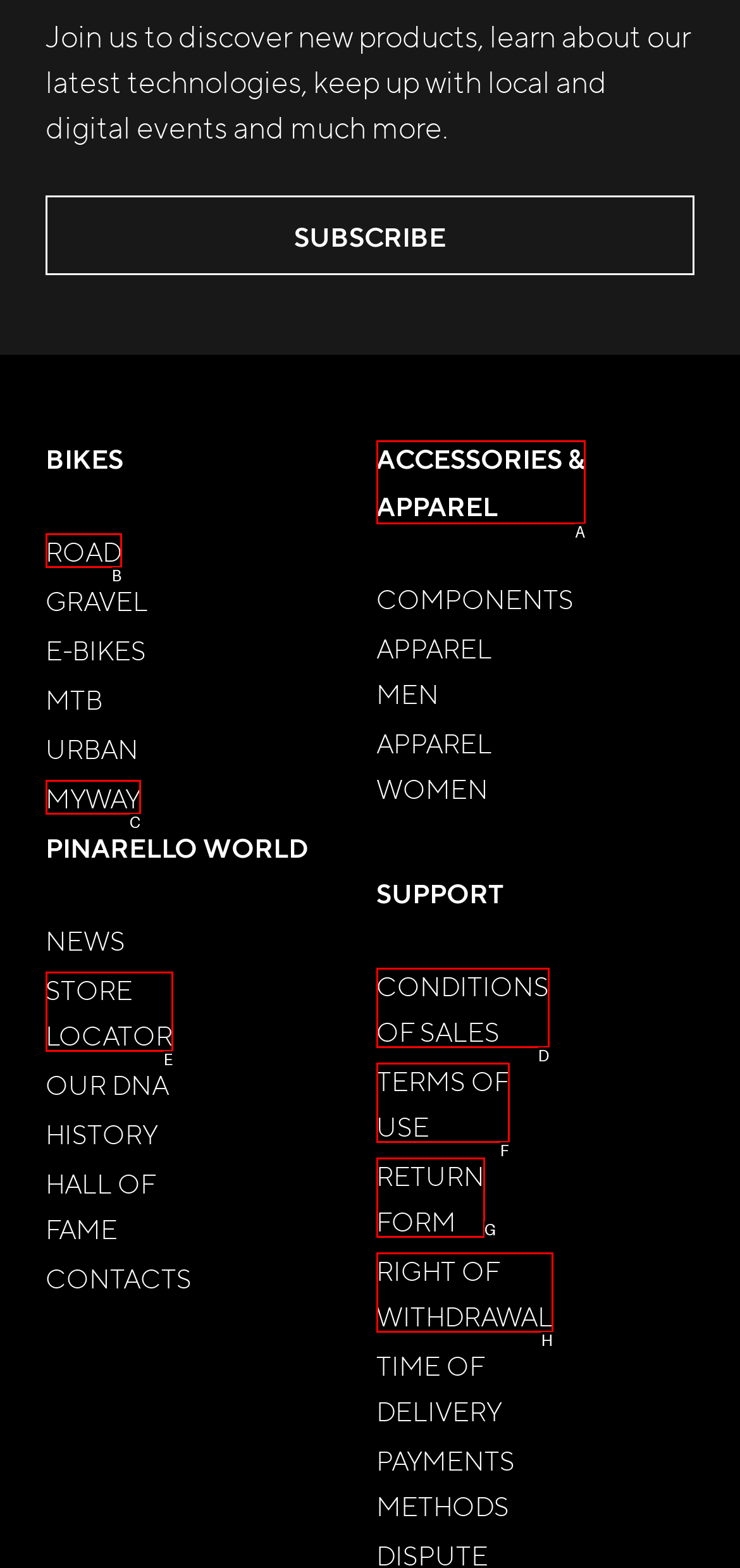Match the following description to a UI element: Terms of Use
Provide the letter of the matching option directly.

F